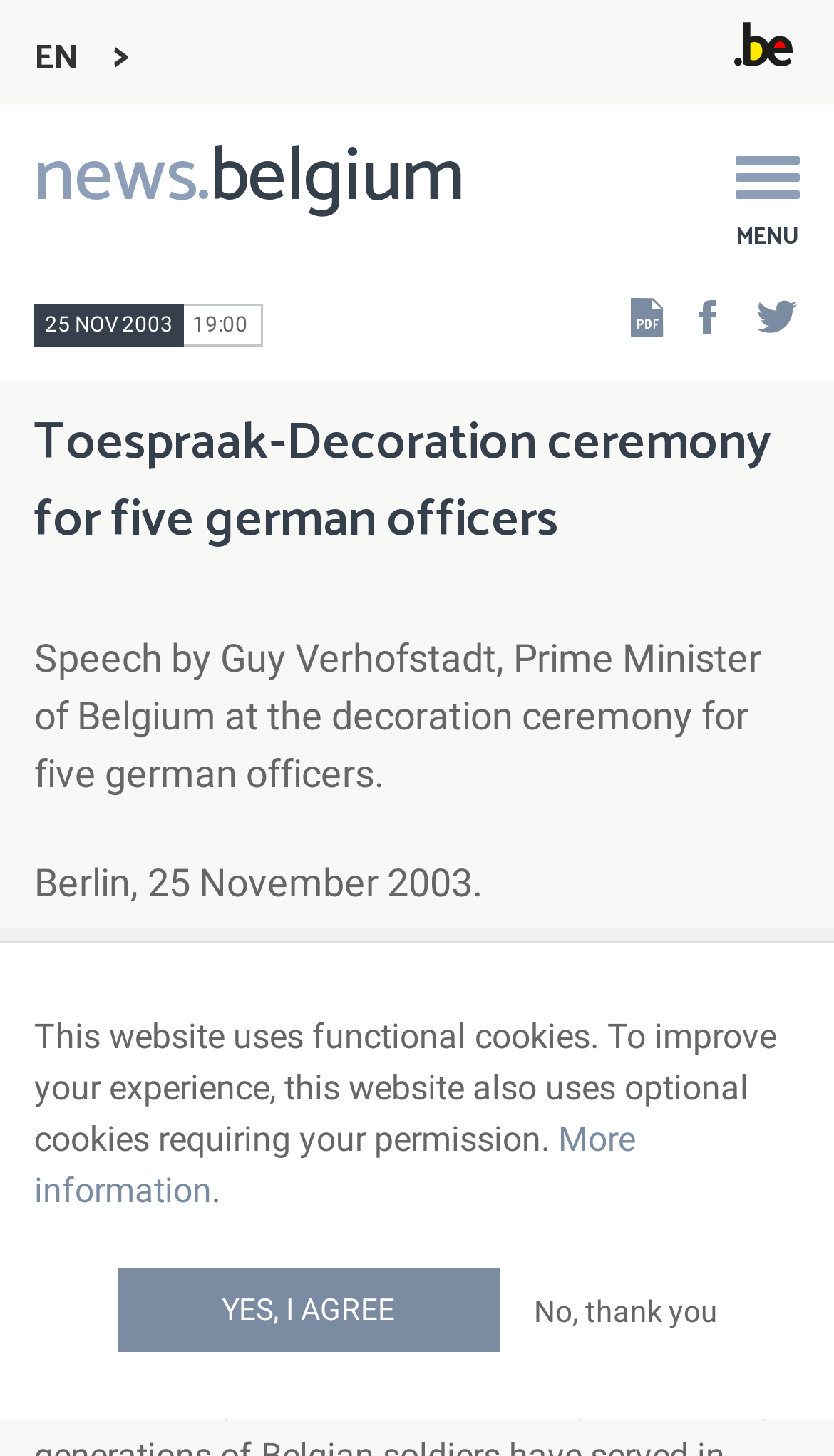Use a single word or phrase to answer the question: What is the date of the speech?

25 November 2003